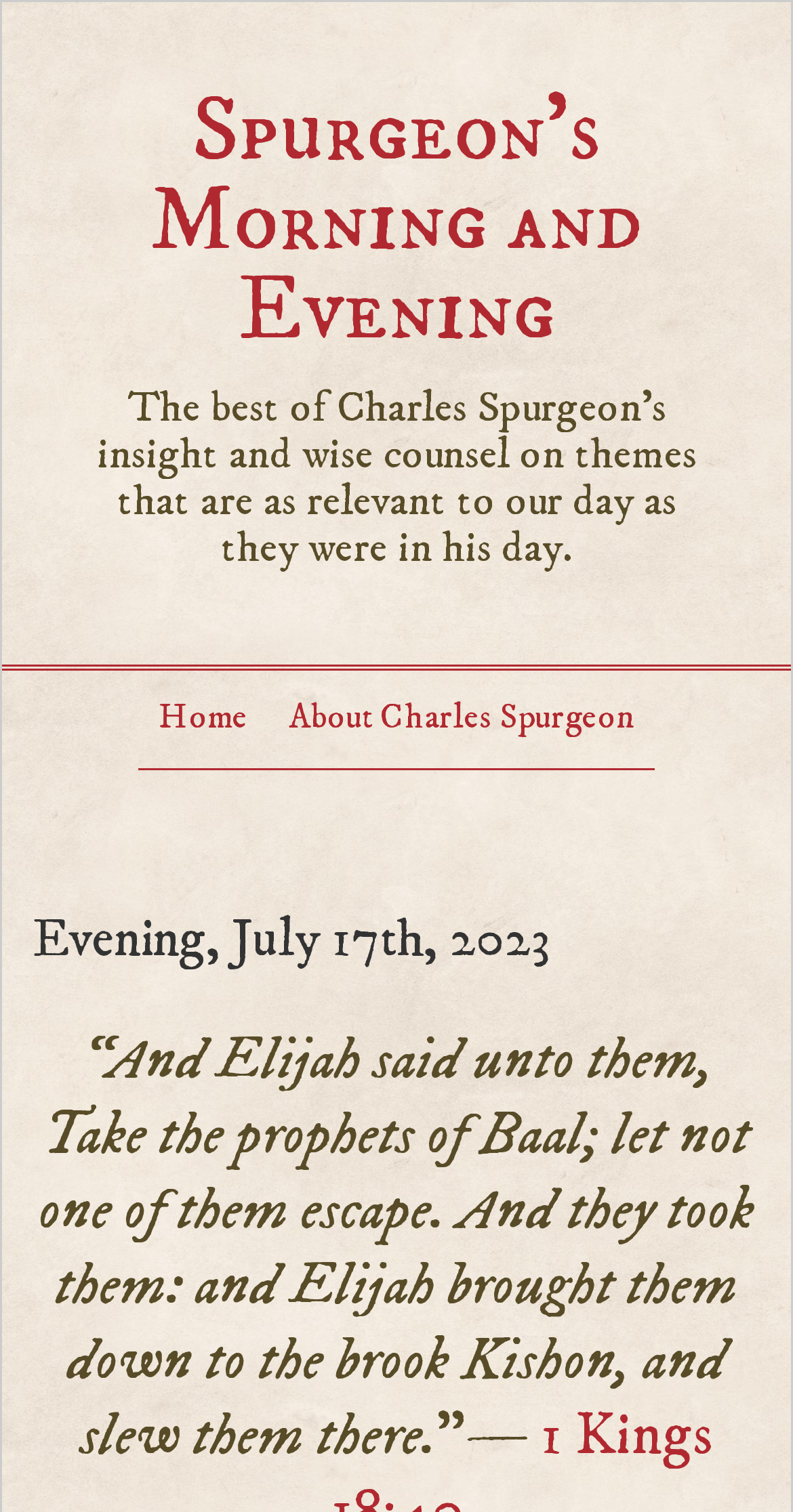Answer the question in one word or a short phrase:
How many links are present in the top section of the webpage?

3